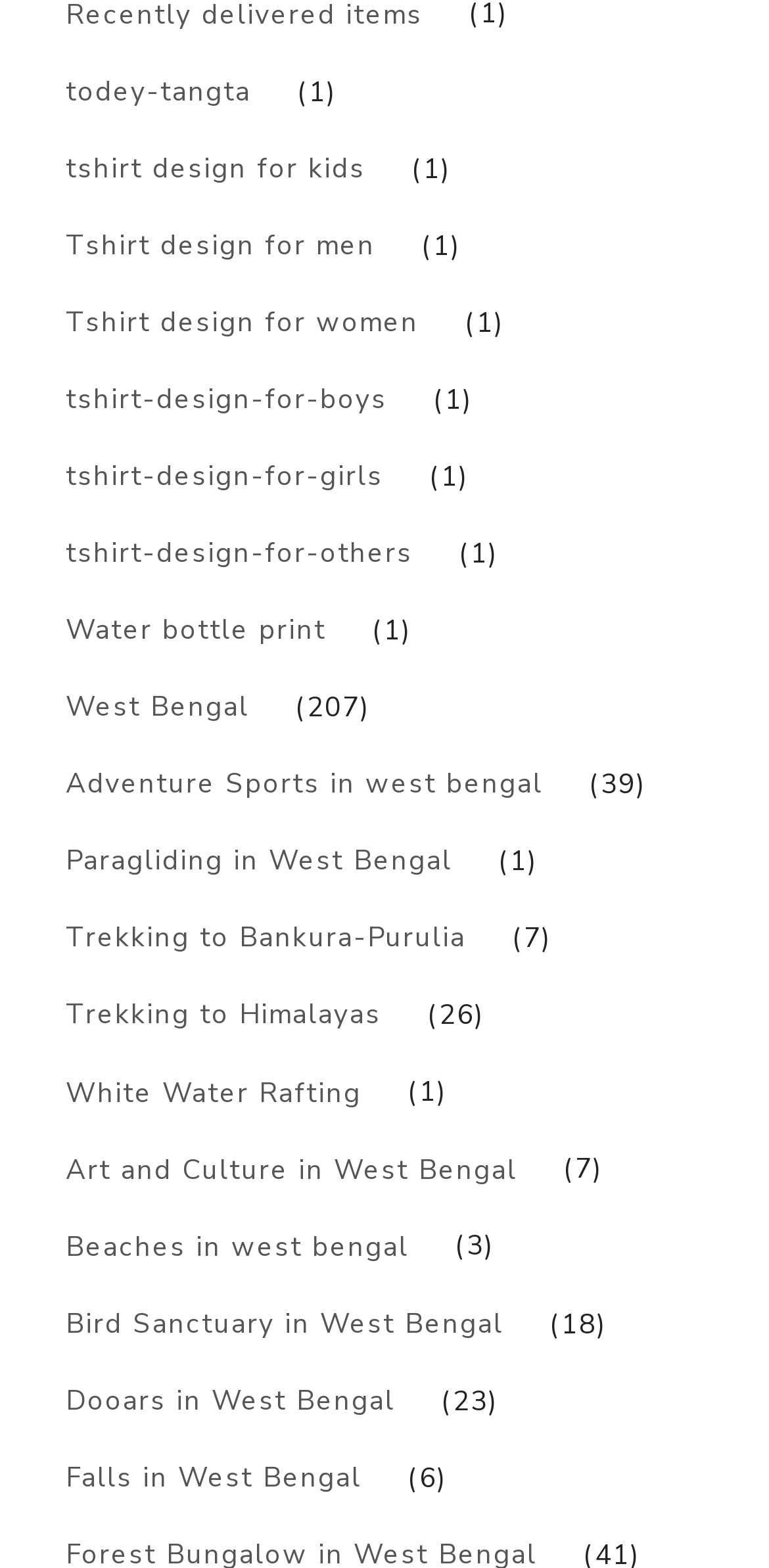Using the format (top-left x, top-left y, bottom-right x, bottom-right y), and given the element description, identify the bounding box coordinates within the screenshot: Falls in West Bengal

[0.038, 0.919, 0.517, 0.968]